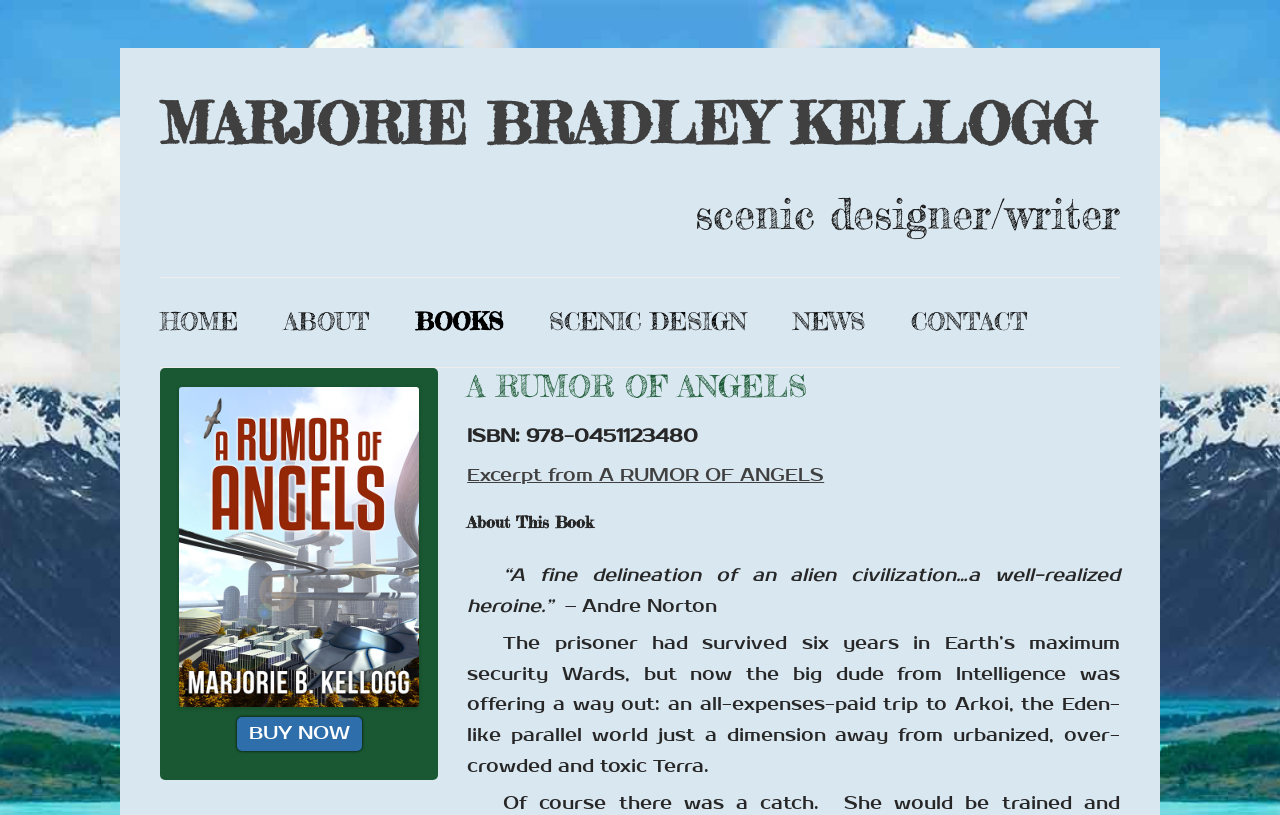Find the bounding box coordinates of the element's region that should be clicked in order to follow the given instruction: "Click on the link to go to the HOME page". The coordinates should consist of four float numbers between 0 and 1, i.e., [left, top, right, bottom].

[0.125, 0.341, 0.186, 0.45]